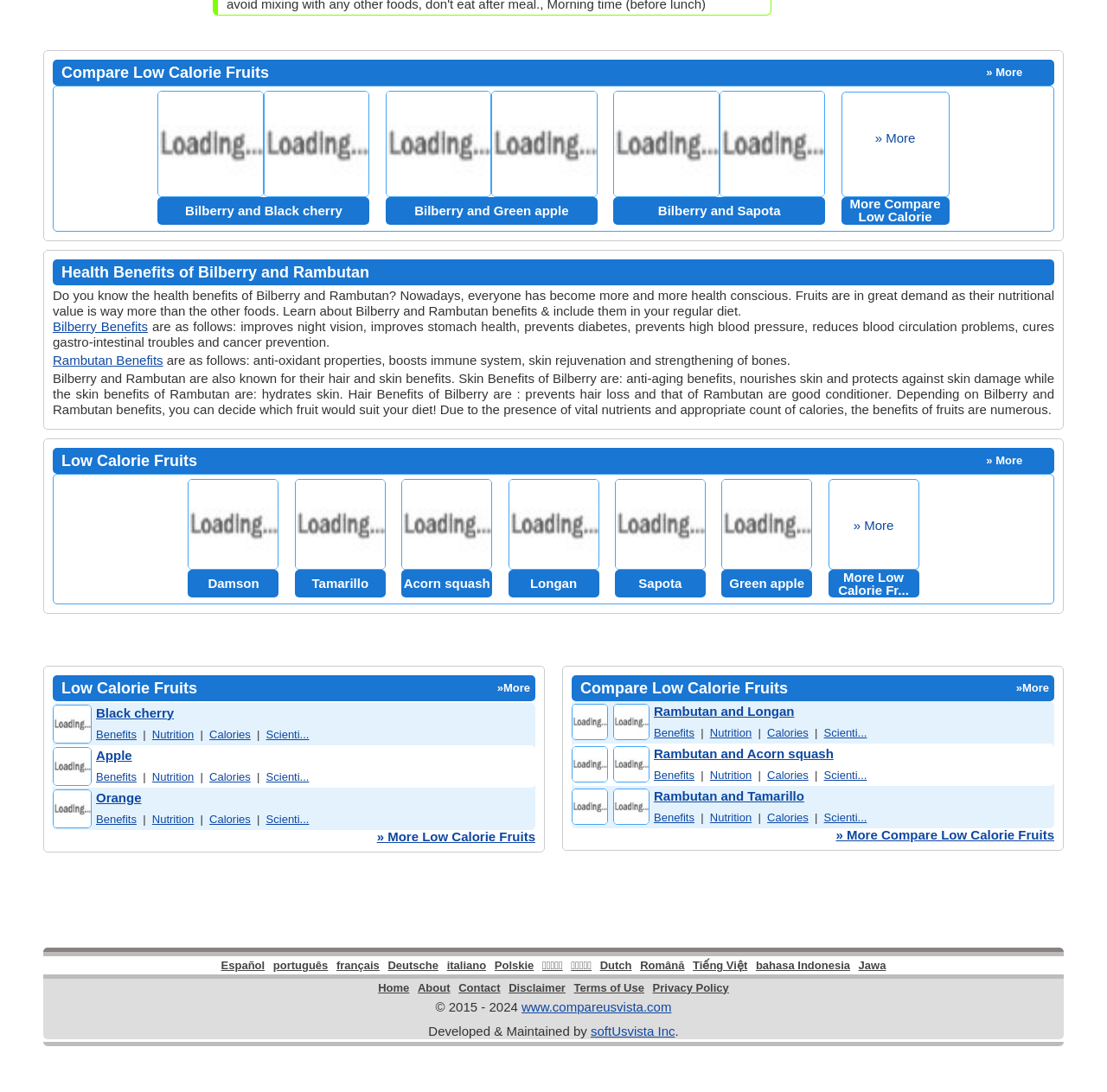Find the bounding box coordinates of the element to click in order to complete the given instruction: "Go back to home."

None